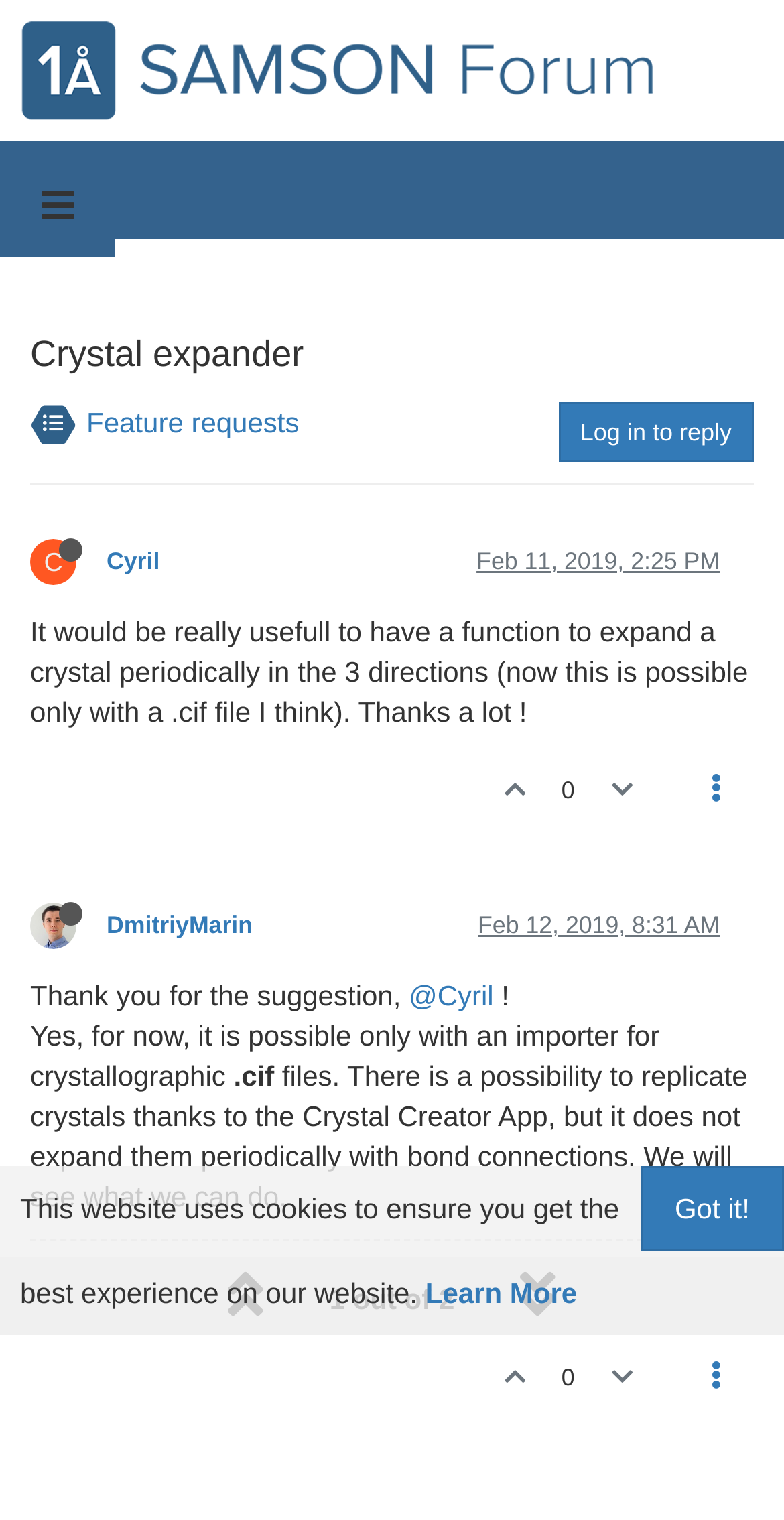Determine the bounding box coordinates of the clickable region to carry out the instruction: "Reply to DmitriyMarin".

[0.136, 0.599, 0.322, 0.618]